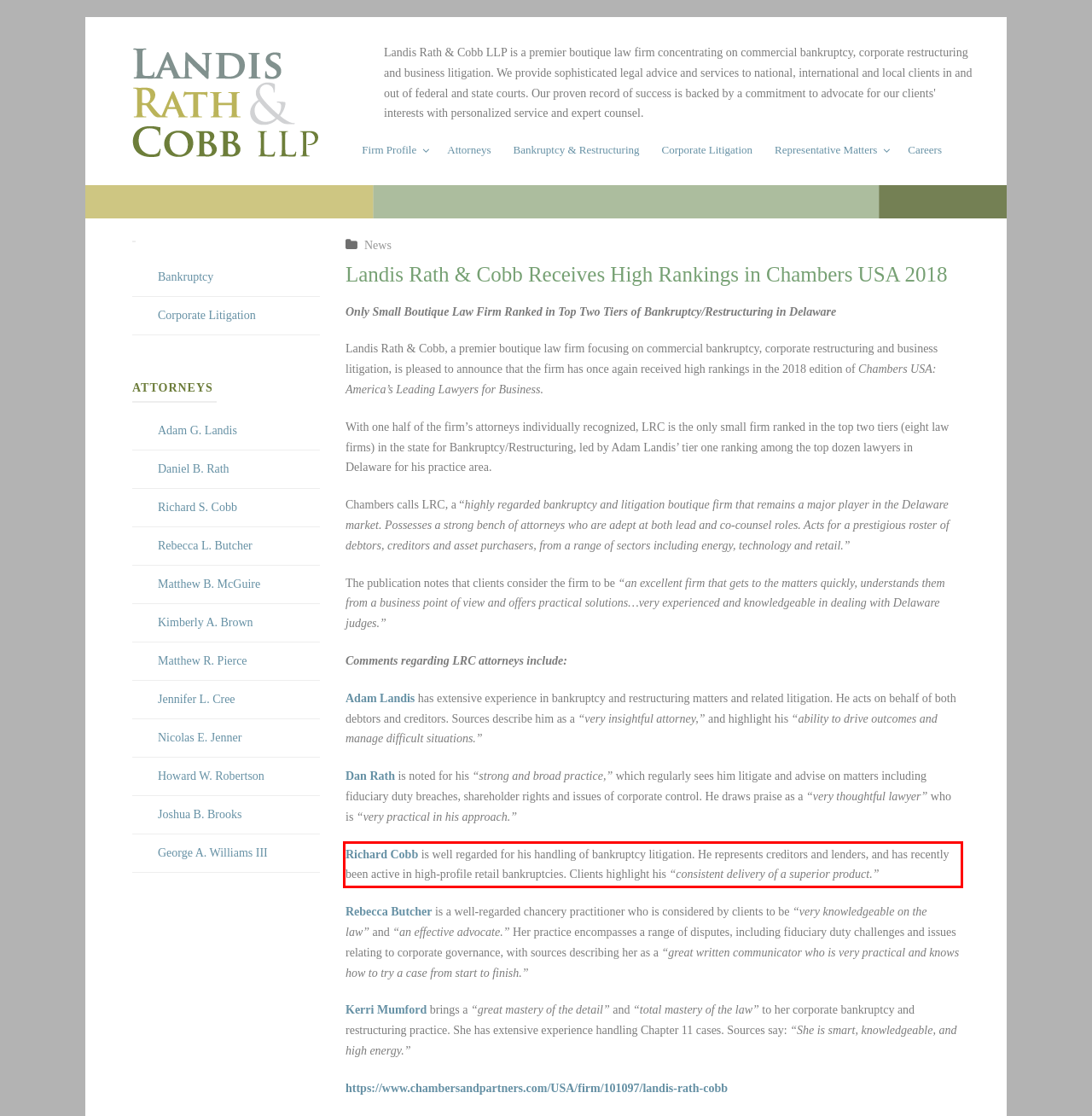From the screenshot of the webpage, locate the red bounding box and extract the text contained within that area.

Richard Cobb is well regarded for his handling of bankruptcy litigation. He represents creditors and lenders, and has recently been active in high-profile retail bankruptcies. Clients highlight his “consistent delivery of a superior product.”